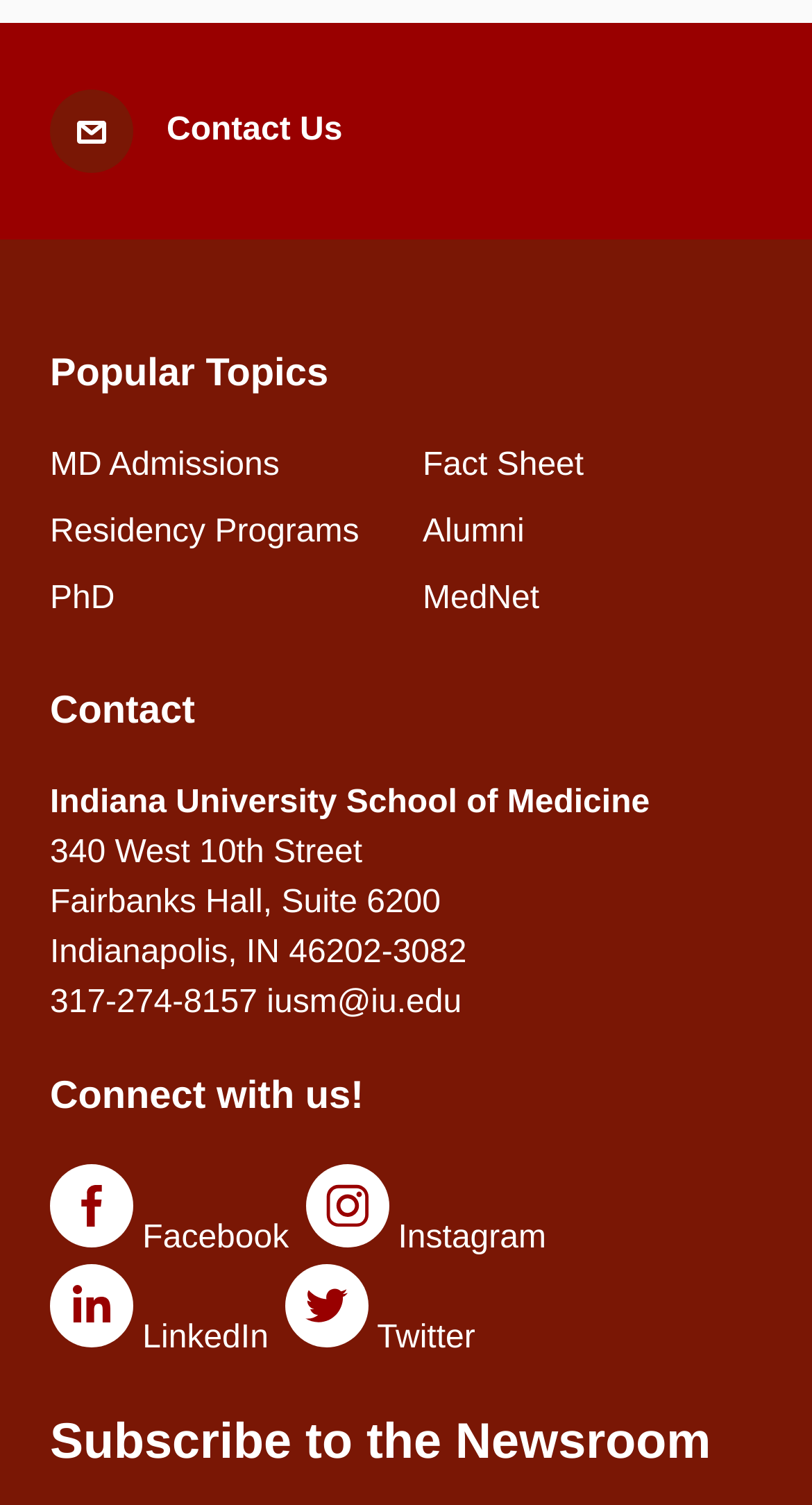What is the phone number of the Indiana University School of Medicine?
Provide a concise answer using a single word or phrase based on the image.

317-274-8157